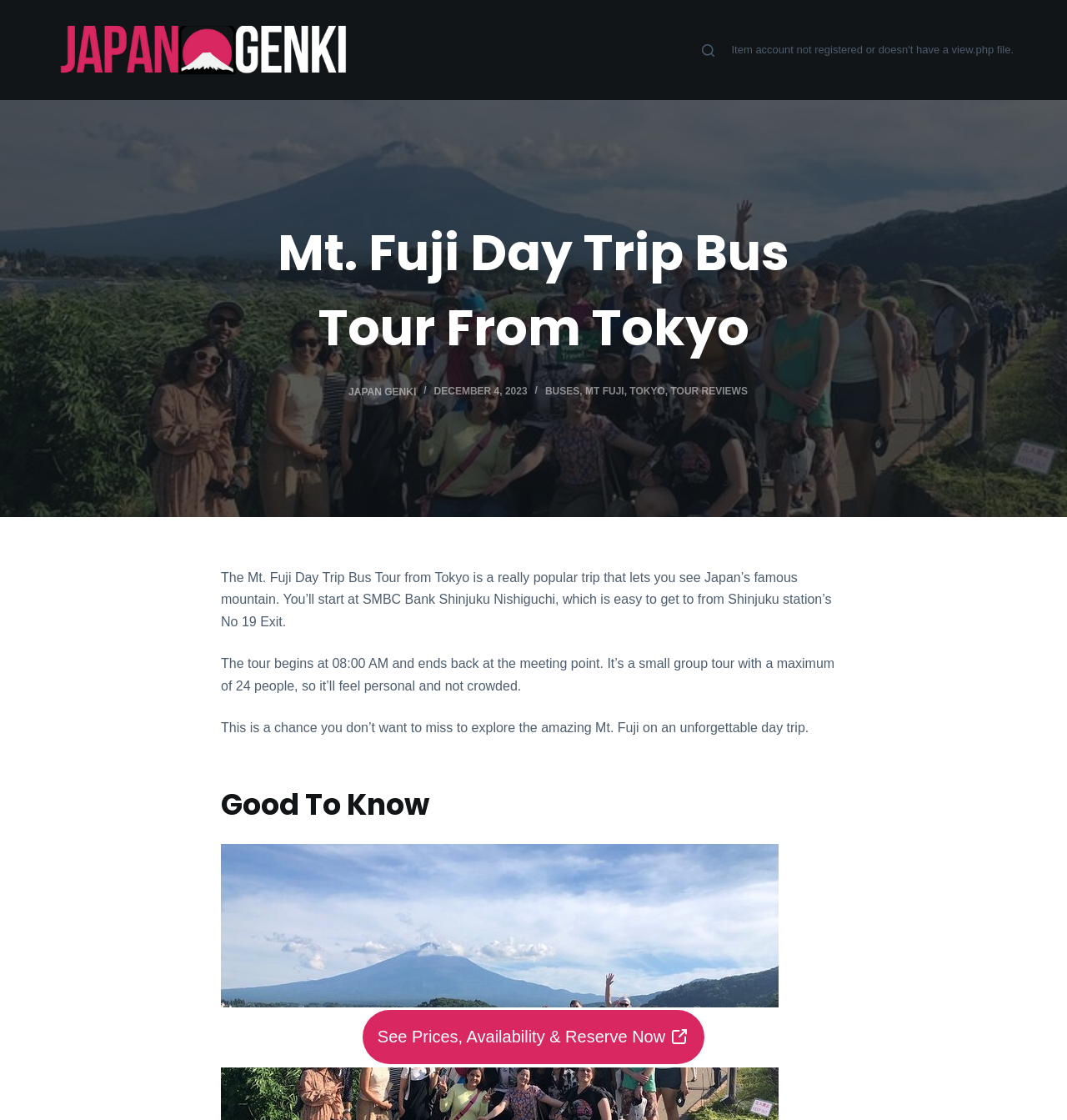What is the name of the mountain mentioned in the tour?
Using the image, answer in one word or phrase.

Mt. Fuji